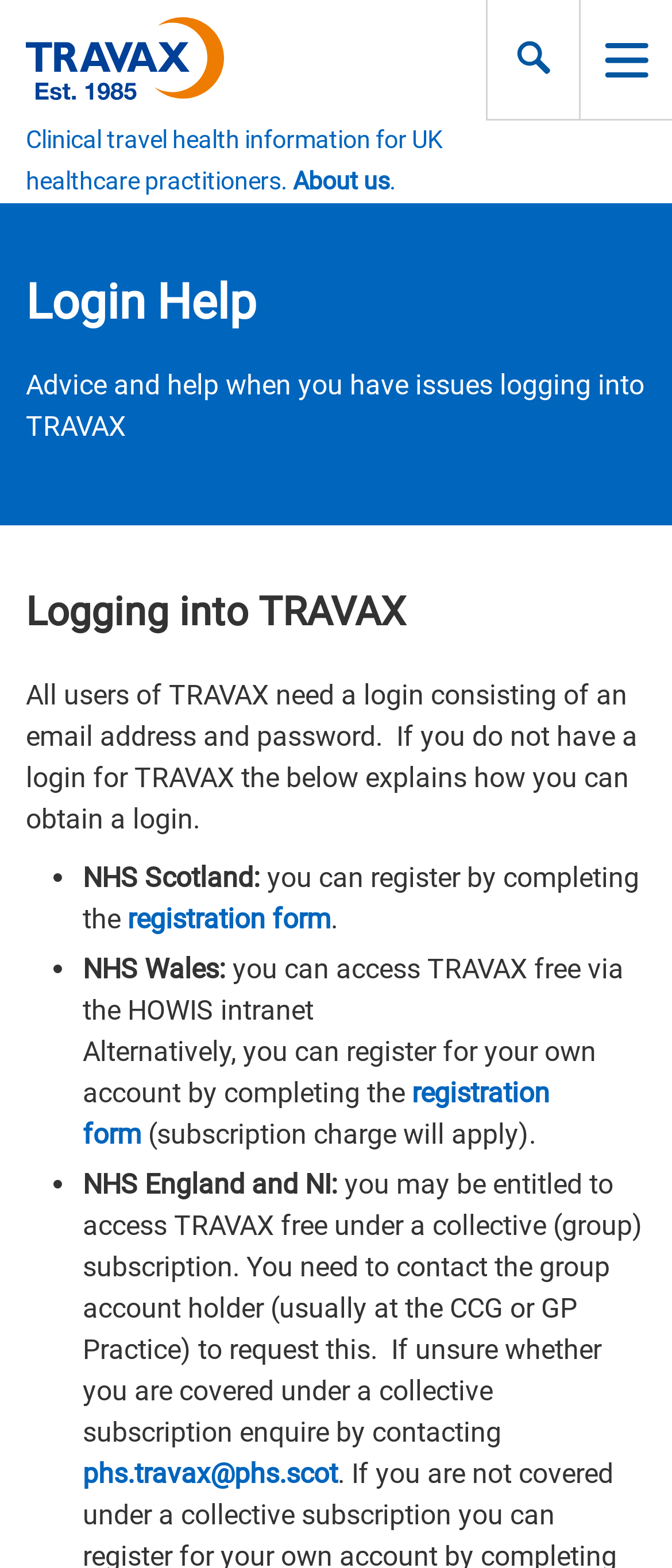What is the contact email for TRAVAX subscription enquiries?
Based on the image, provide a one-word or brief-phrase response.

phs.travax@phs.scot